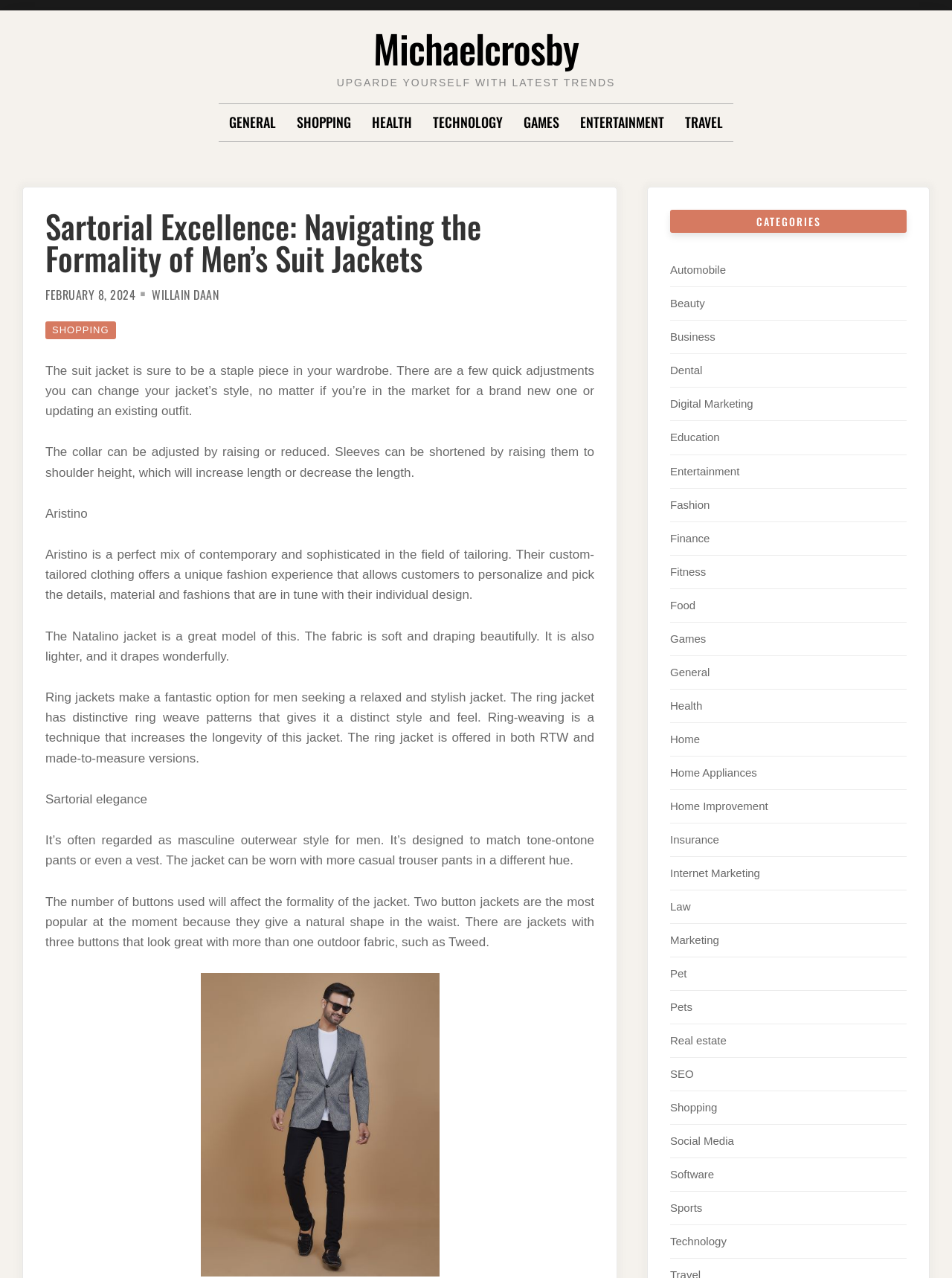Locate the UI element described by Law and provide its bounding box coordinates. Use the format (top-left x, top-left y, bottom-right x, bottom-right y) with all values as floating point numbers between 0 and 1.

[0.704, 0.704, 0.725, 0.714]